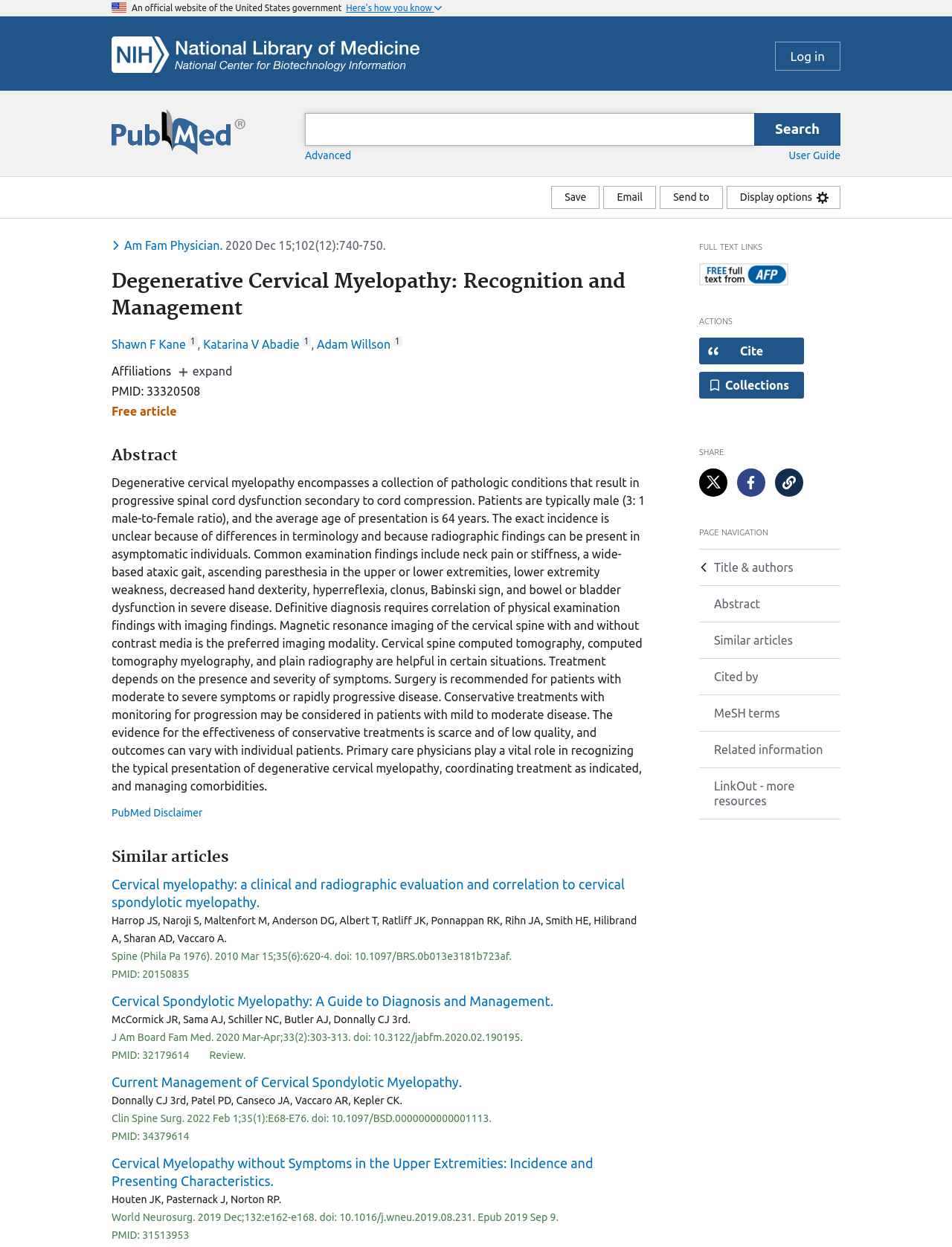What is the purpose of the 'Save' button?
Look at the image and provide a detailed response to the question.

I found the 'Save' button in the region with the text 'save, email, send to', which suggests that it is used to save the article. This is further supported by the button's description 'Save article in MyNCBI collections'.